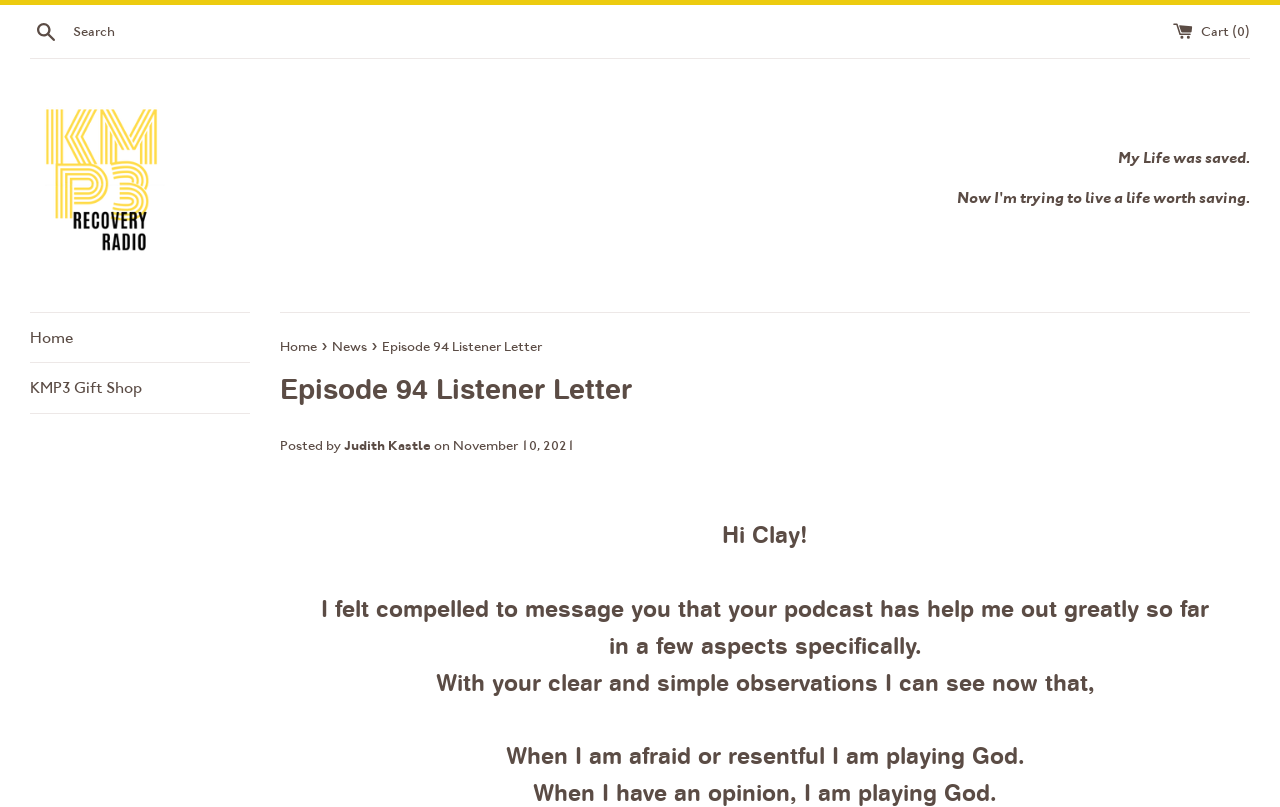Could you indicate the bounding box coordinates of the region to click in order to complete this instruction: "Explore Home page".

[0.023, 0.387, 0.195, 0.449]